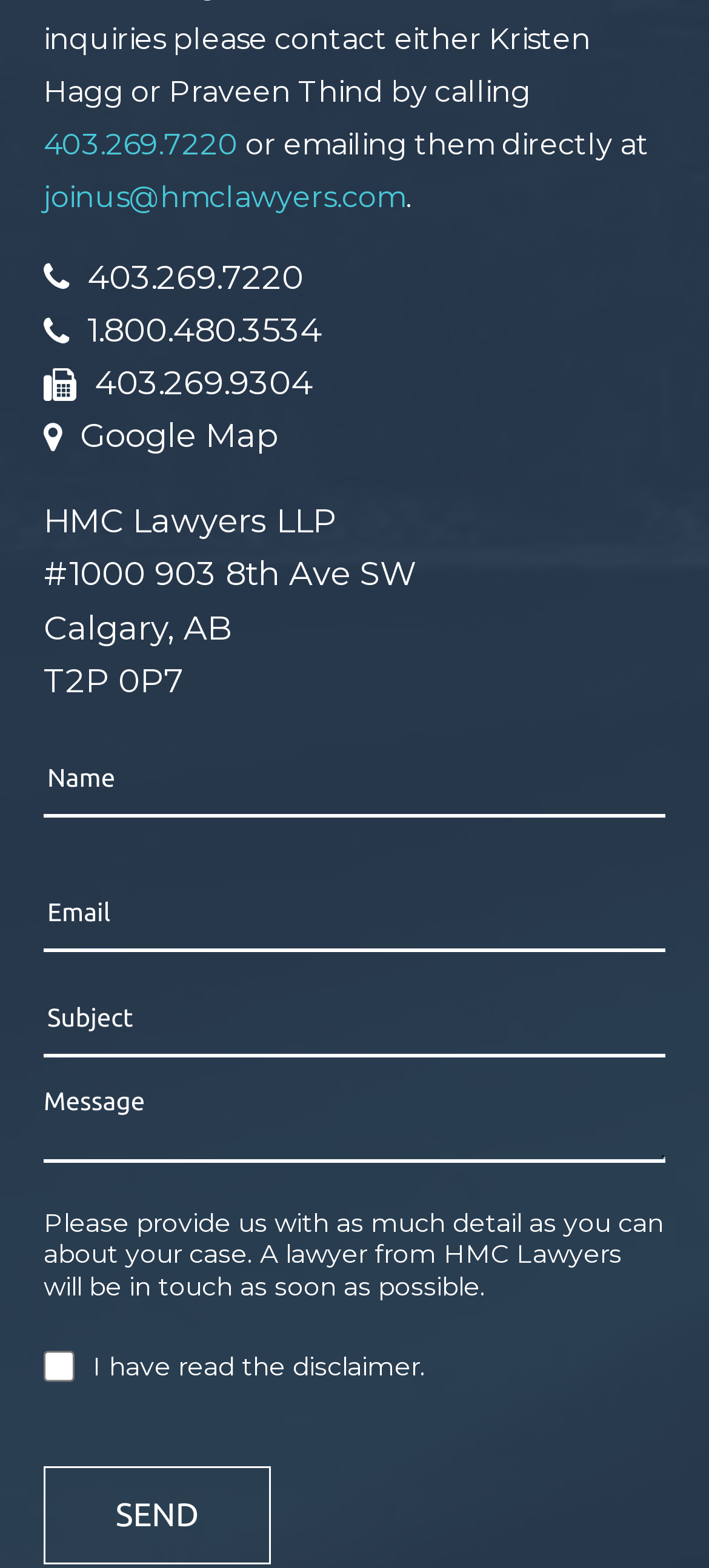Locate the bounding box of the user interface element based on this description: "name="sender-name" placeholder="Name"".

[0.062, 0.473, 0.938, 0.521]